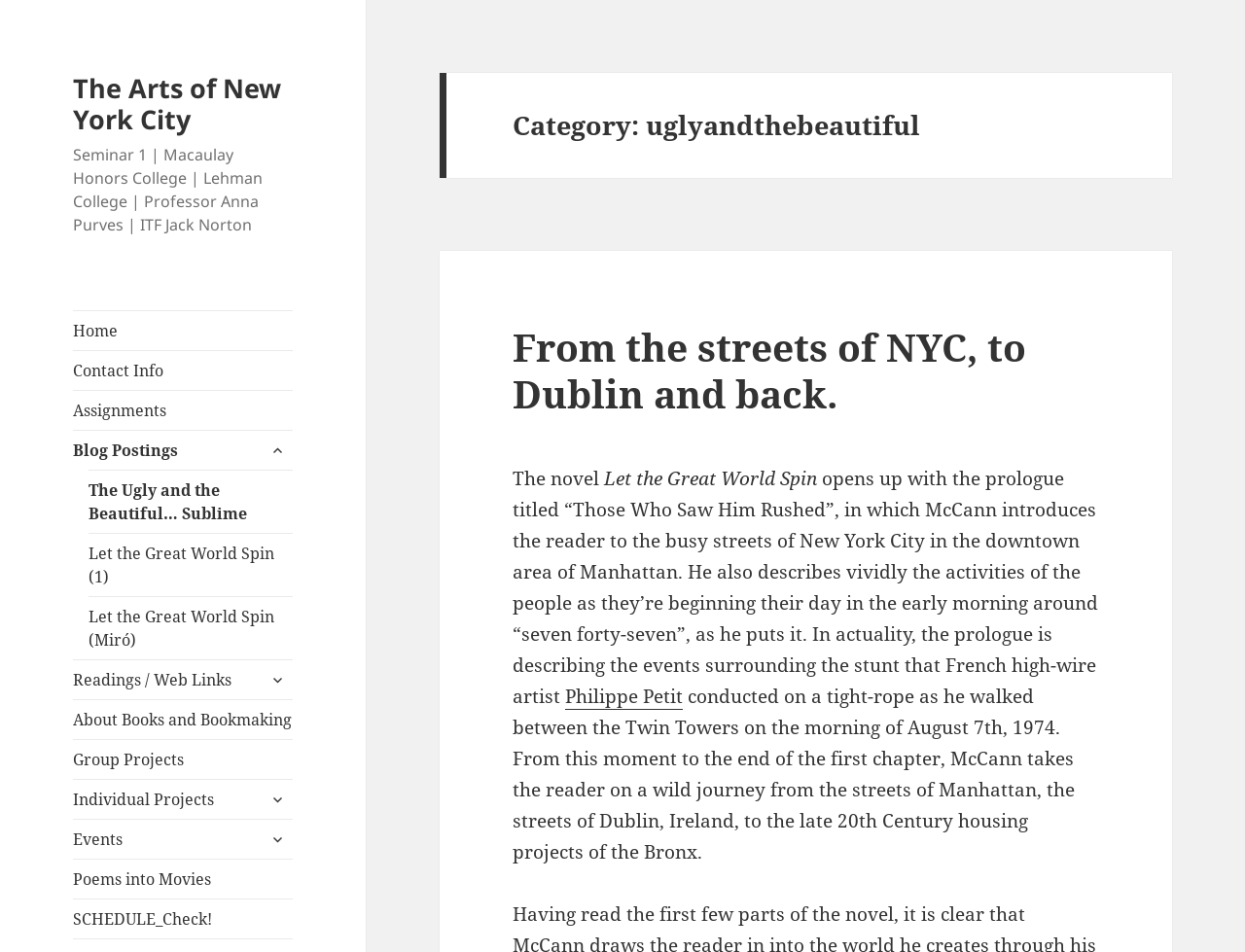Determine the bounding box coordinates of the target area to click to execute the following instruction: "View the 'Assignments'."

[0.059, 0.41, 0.235, 0.451]